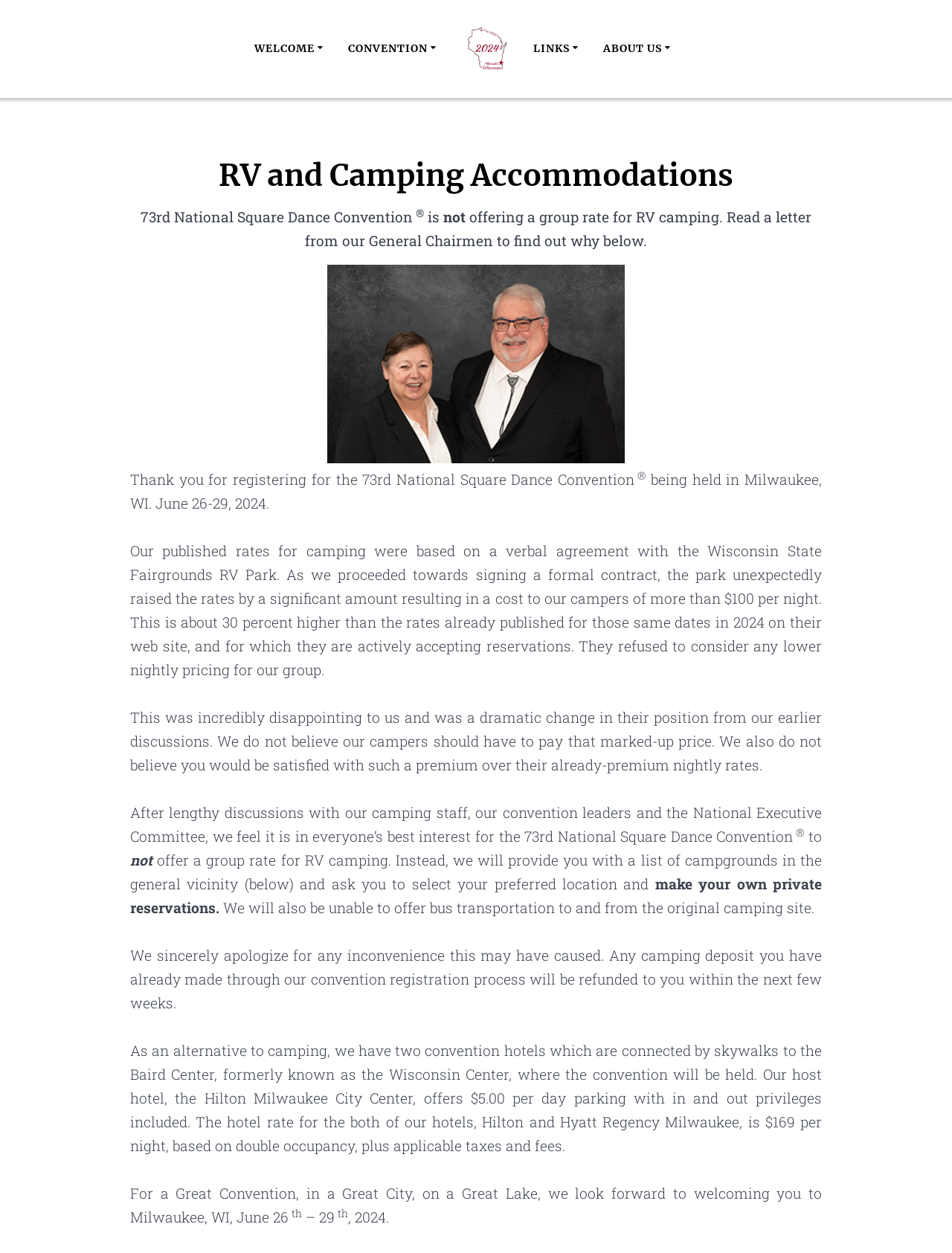Please answer the following question using a single word or phrase: 
What is the name of the convention?

73rd National Square Dance Convention